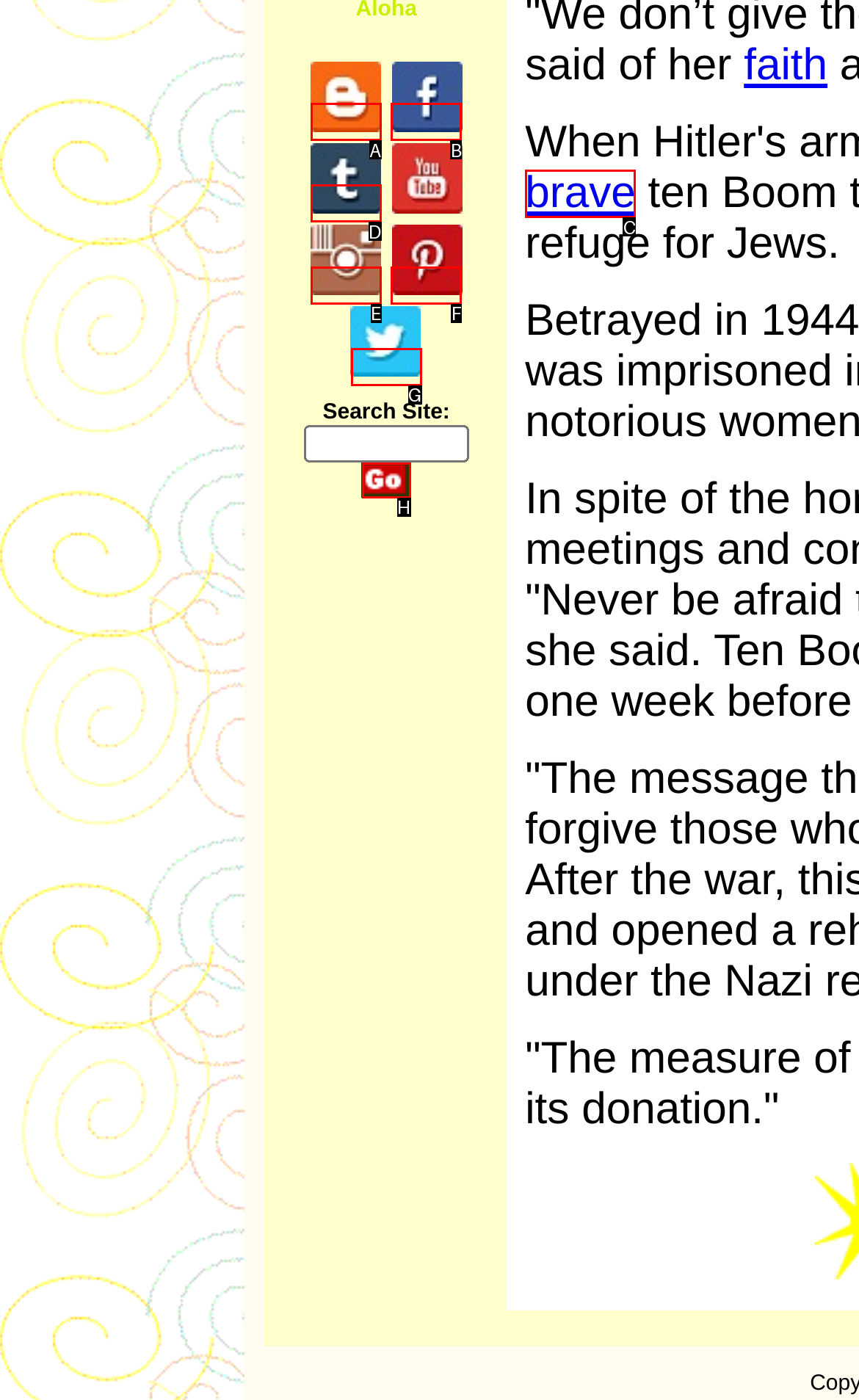From the given choices, identify the element that matches: parent_node: Aloha name="submit"
Answer with the letter of the selected option.

H